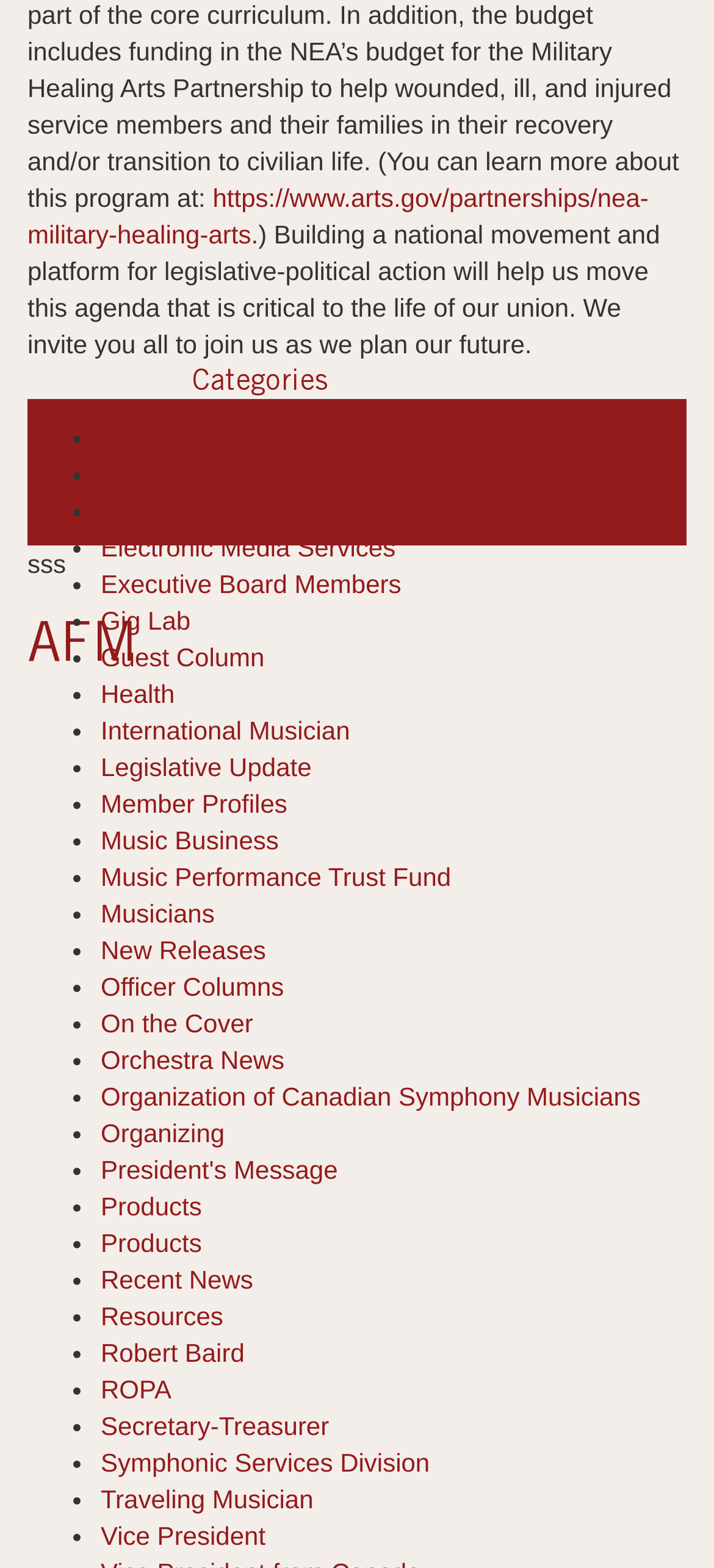What is the last category listed on the webpage?
Refer to the image and provide a concise answer in one word or phrase.

Vice President